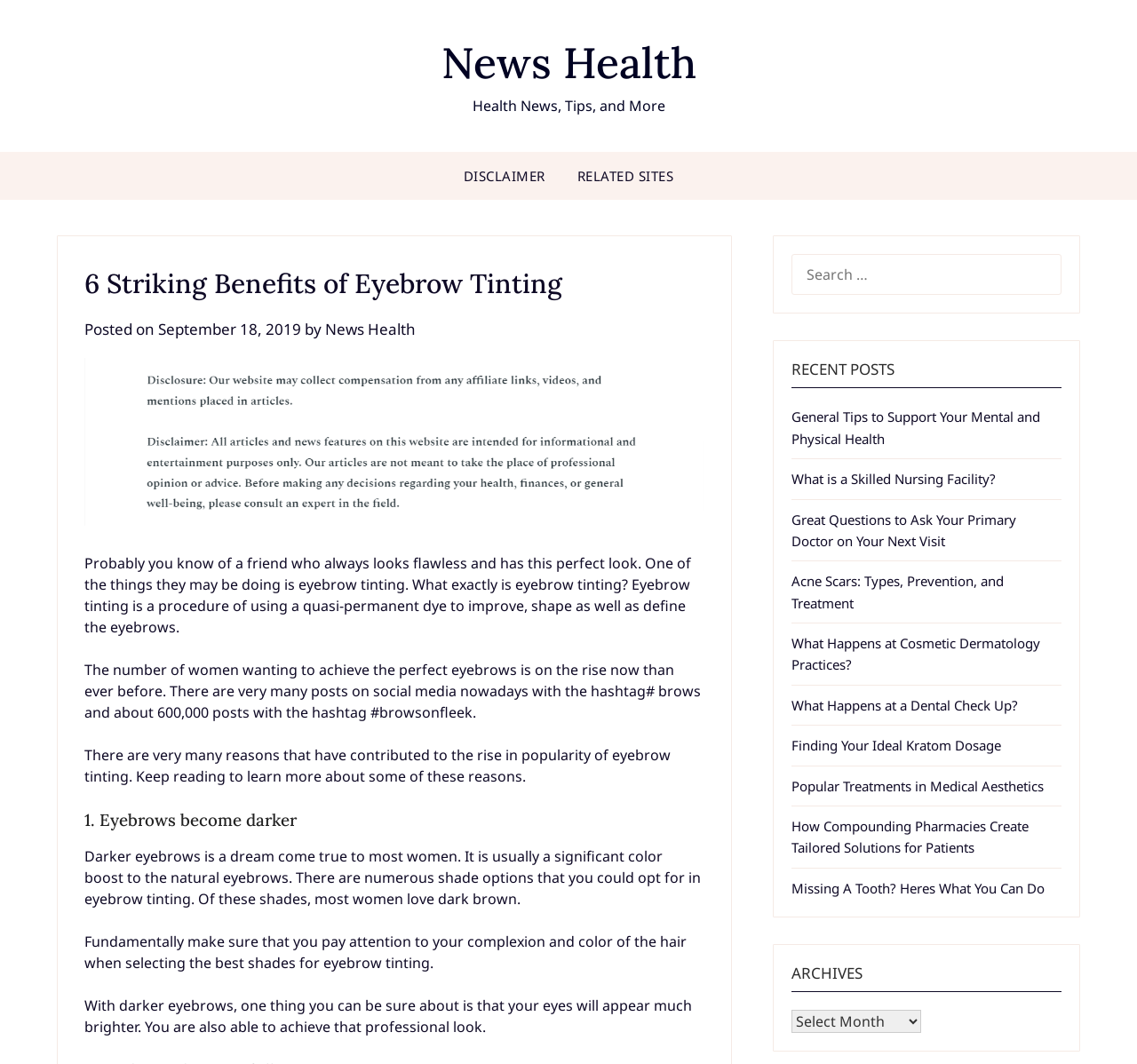Pinpoint the bounding box coordinates of the clickable element needed to complete the instruction: "Click on the weather link". The coordinates should be provided as four float numbers between 0 and 1: [left, top, right, bottom].

None